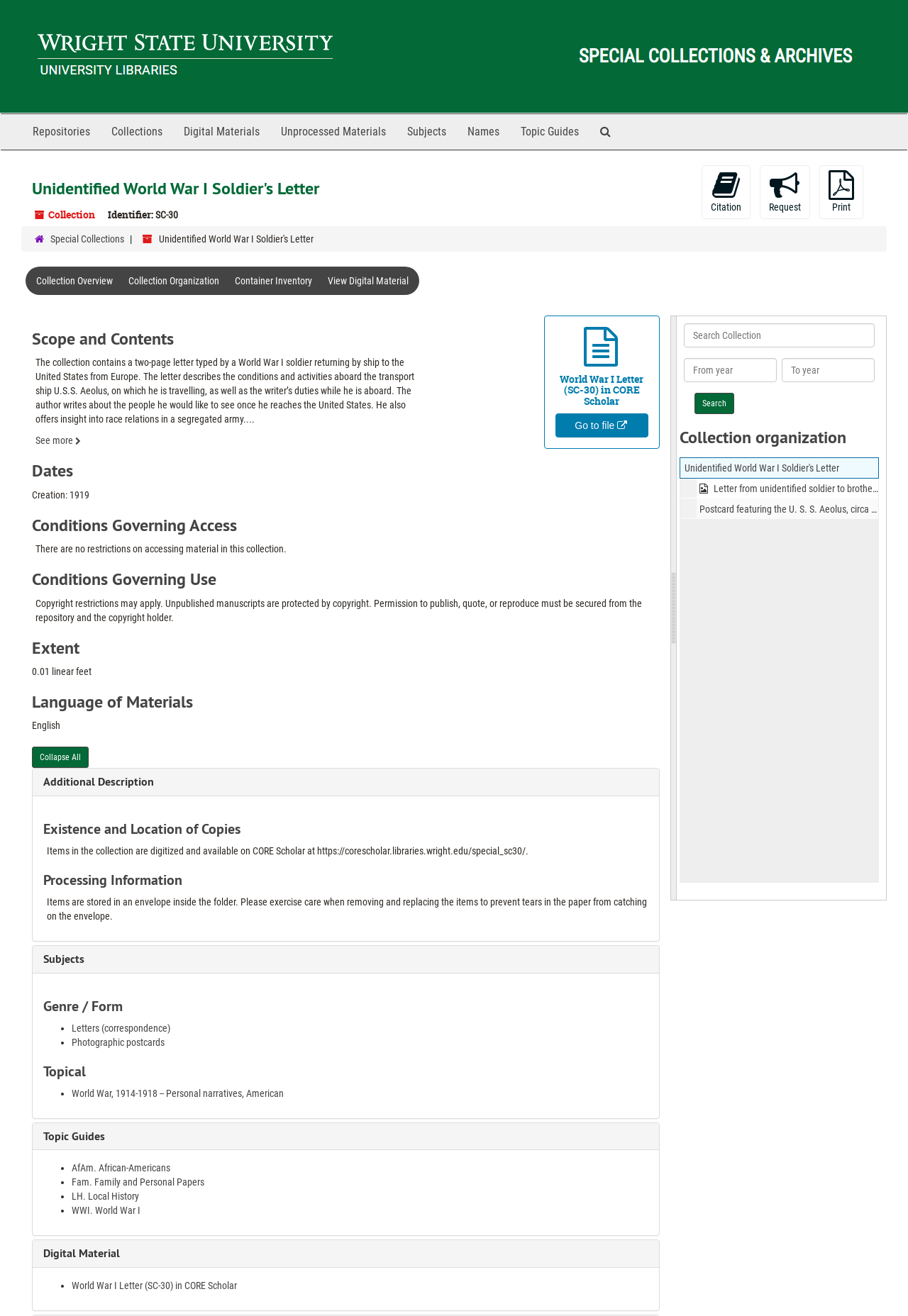Indicate the bounding box coordinates of the element that needs to be clicked to satisfy the following instruction: "Request the collection". The coordinates should be four float numbers between 0 and 1, i.e., [left, top, right, bottom].

[0.837, 0.126, 0.892, 0.166]